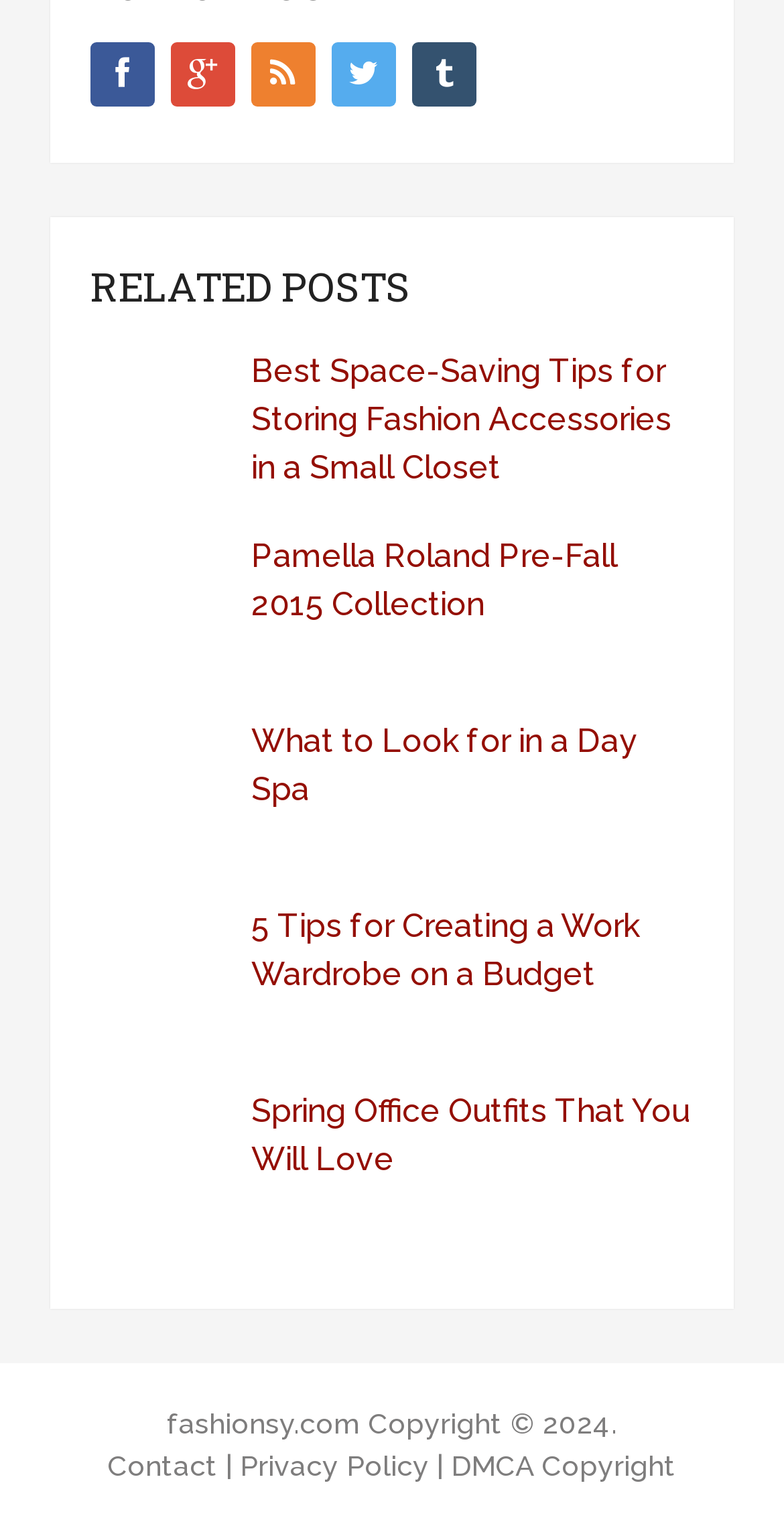Using the element description provided, determine the bounding box coordinates in the format (top-left x, top-left y, bottom-right x, bottom-right y). Ensure that all values are floating point numbers between 0 and 1. Element description: Pamella Roland Pre-Fall 2015 Collection

[0.115, 0.35, 0.885, 0.413]